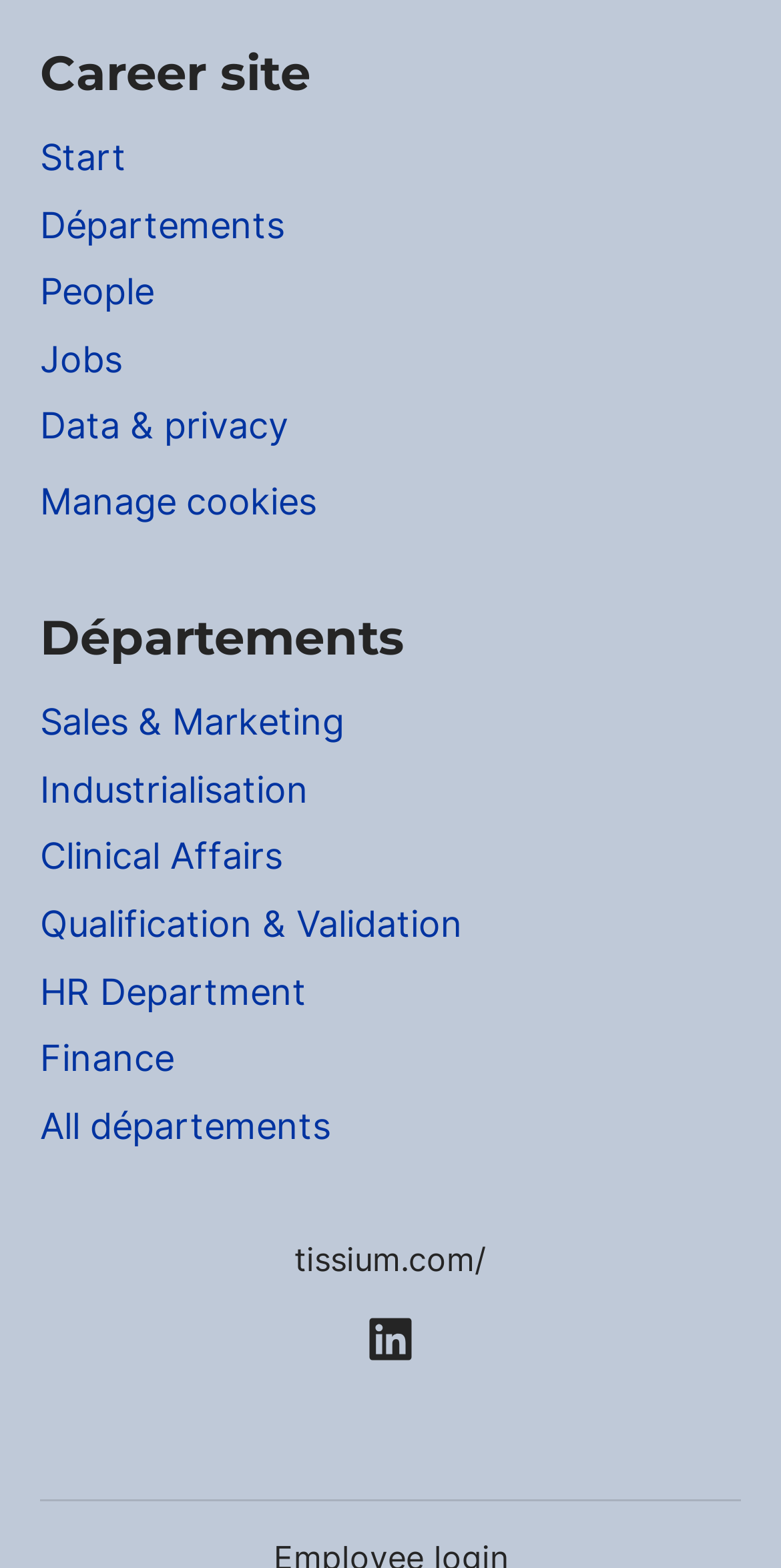What is the main category of the career site?
Answer with a single word or short phrase according to what you see in the image.

Departments